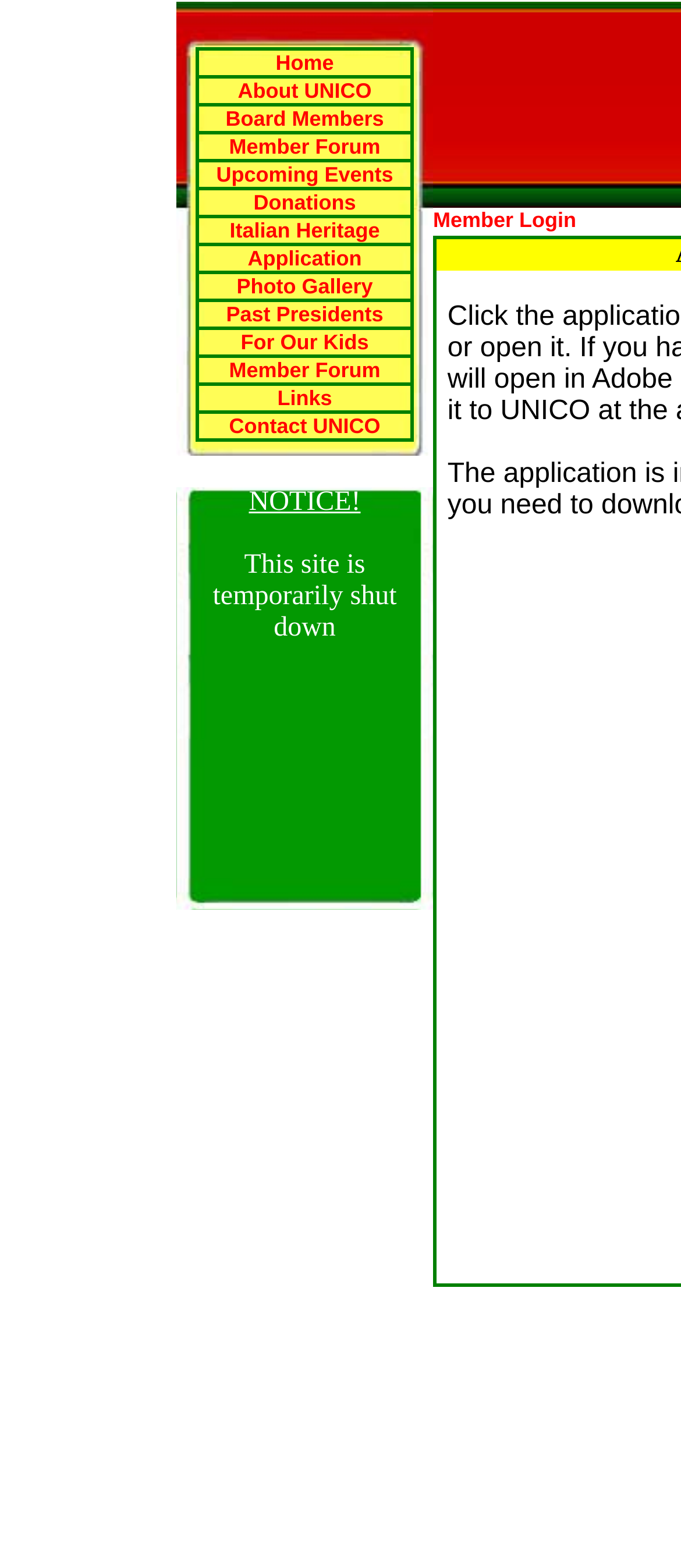How many links are available on the website?
Refer to the image and provide a one-word or short phrase answer.

17